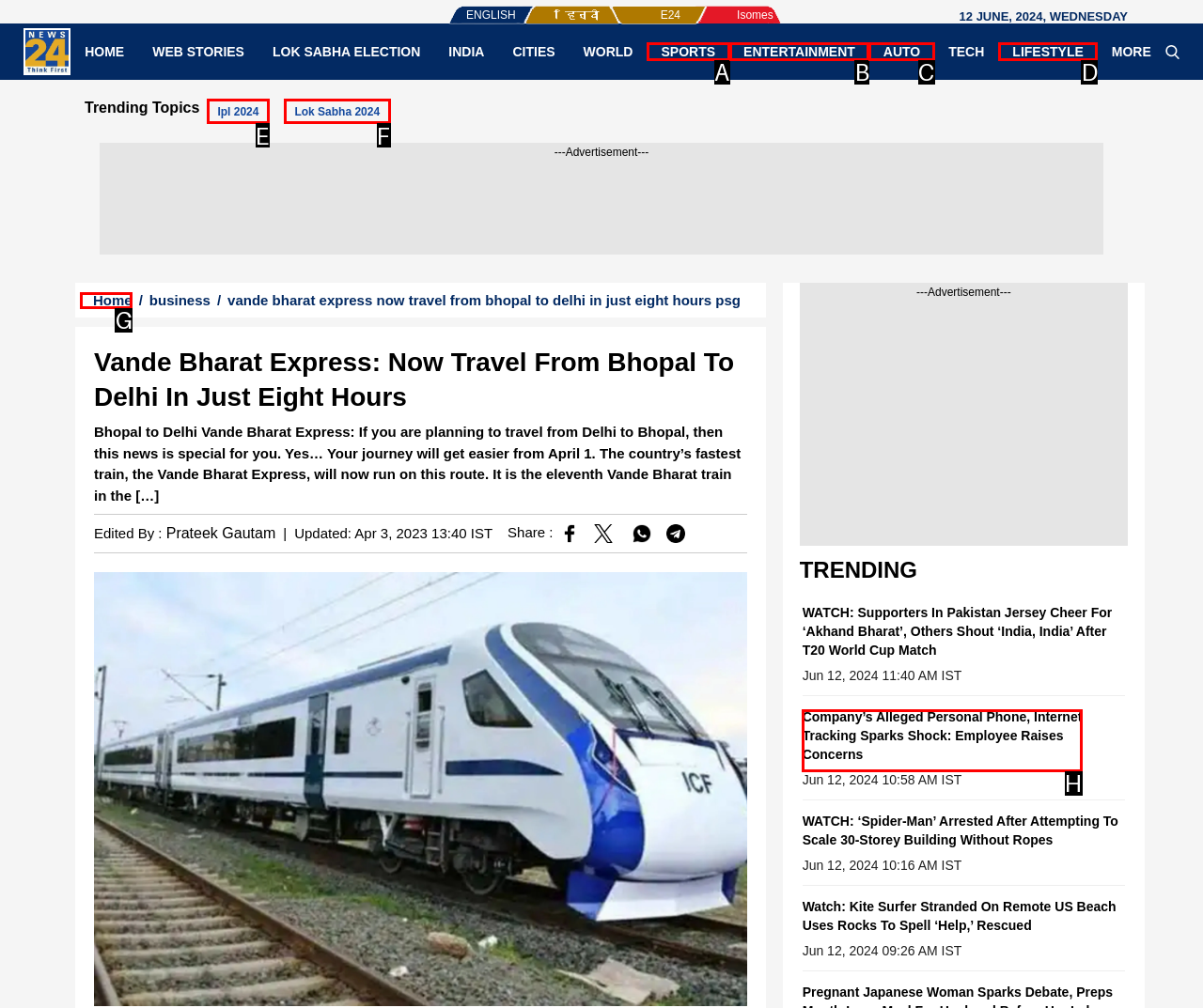Based on the element description: Auto, choose the HTML element that matches best. Provide the letter of your selected option.

C